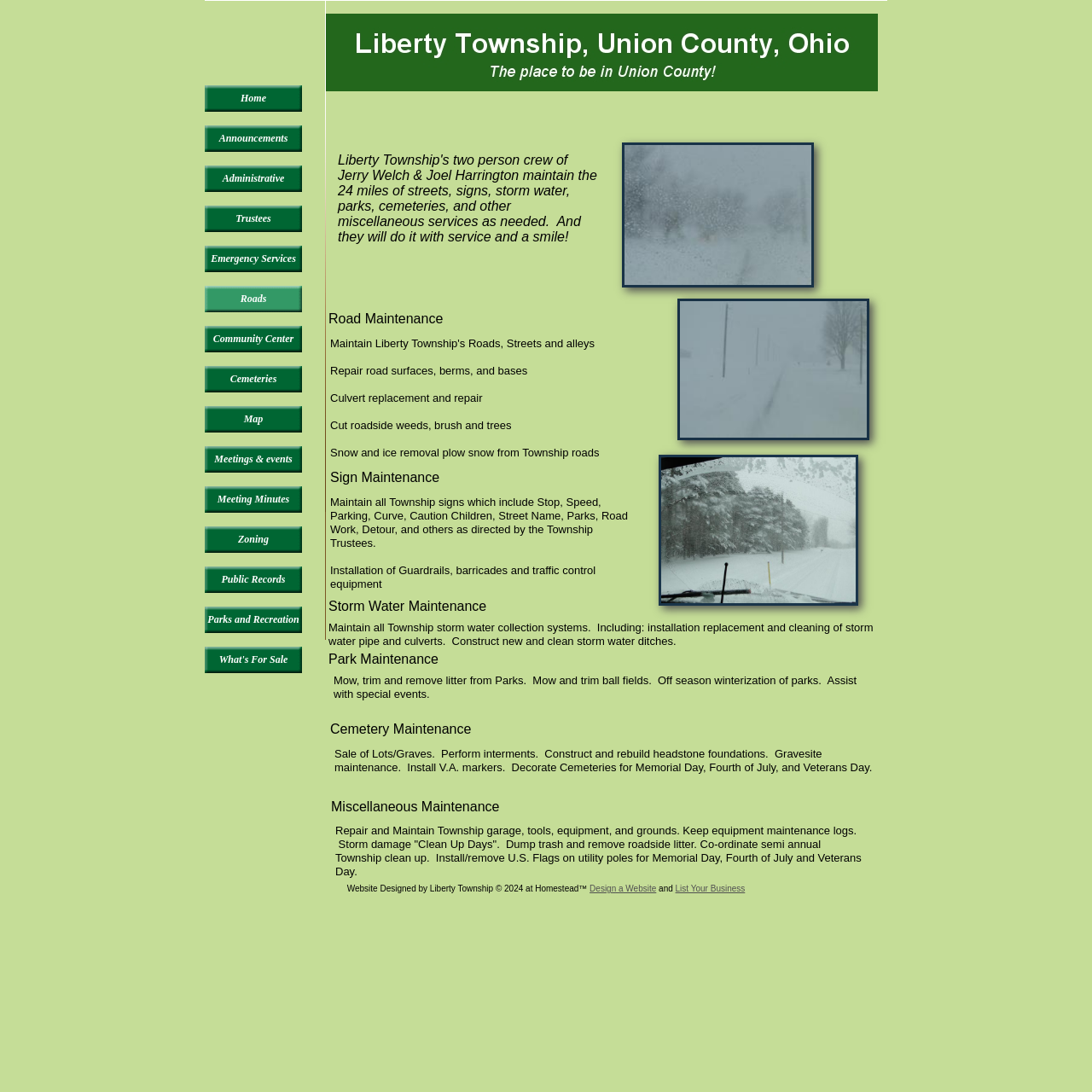Based on the element description Emergency Services, identify the bounding box of the UI element in the given webpage screenshot. The coordinates should be in the format (top-left x, top-left y, bottom-right x, bottom-right y) and must be between 0 and 1.

[0.188, 0.225, 0.277, 0.249]